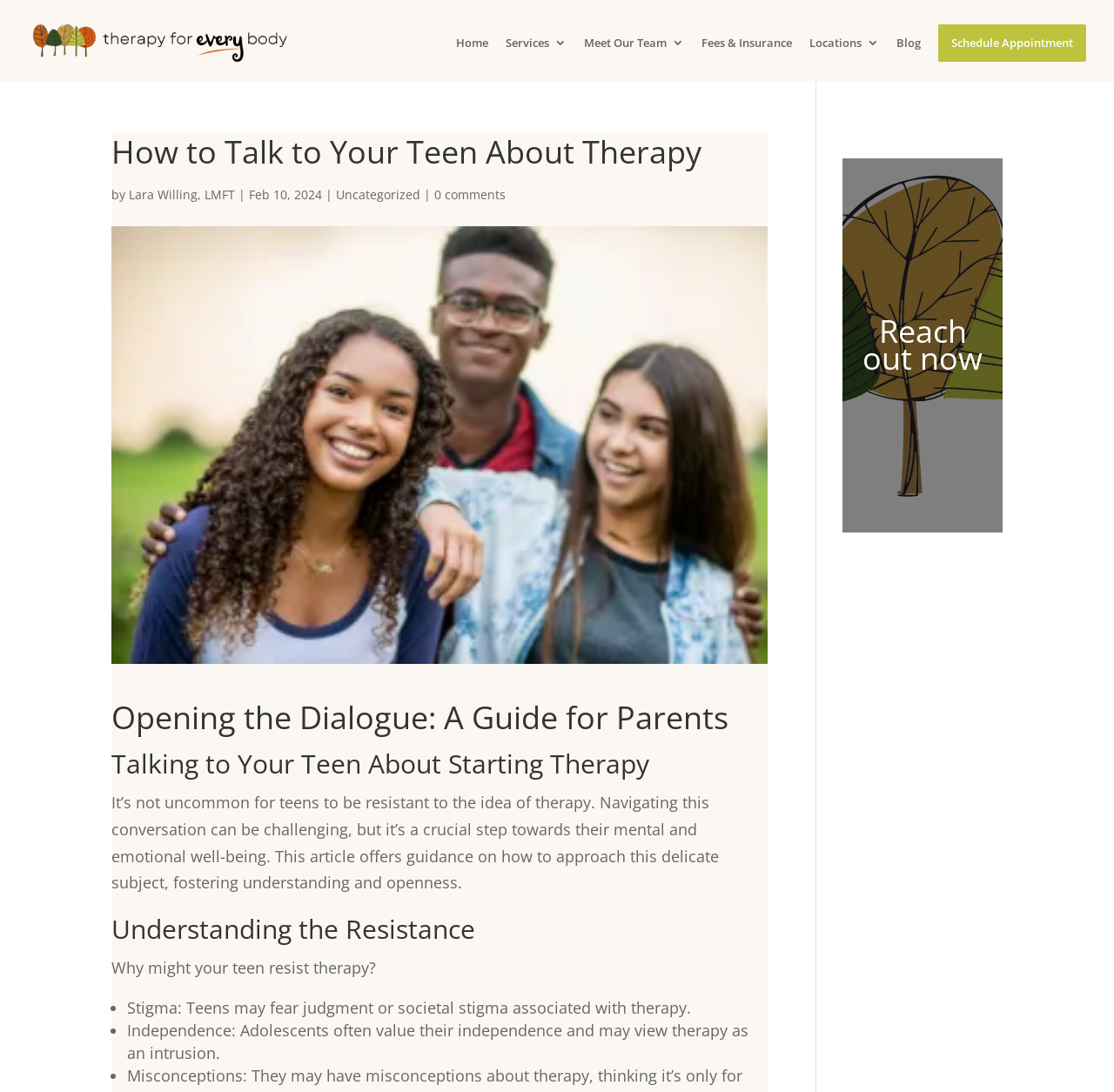Create a detailed summary of the webpage's content and design.

The webpage is about a guide for parents talking to their teenagers about starting therapy. At the top, there is a logo and a navigation menu with links to different sections of the website, including "Home", "Services", "Meet Our Team", "Fees & Insurance", "Locations", "Blog", and "Schedule Appointment".

Below the navigation menu, there is a heading that reads "How to Talk to Your Teen About Therapy" followed by the author's name, "Lara Willing, LMFT", and the date "Feb 10, 2024". There are also links to categories and comments.

The main content of the webpage is divided into sections. The first section is titled "Opening the Dialogue: A Guide for Parents" and "Talking to Your Teen About Starting Therapy". This section provides an introduction to the importance of talking to teenagers about therapy, stating that it's not uncommon for teens to be resistant to the idea of therapy and that navigating this conversation can be challenging.

The next section is titled "Understanding the Resistance" and asks the question "Why might your teen resist therapy?" This section provides a list of reasons, including stigma and independence, with each reason explained in a brief paragraph.

At the bottom of the page, there is a call-to-action button that reads "Reach out now".